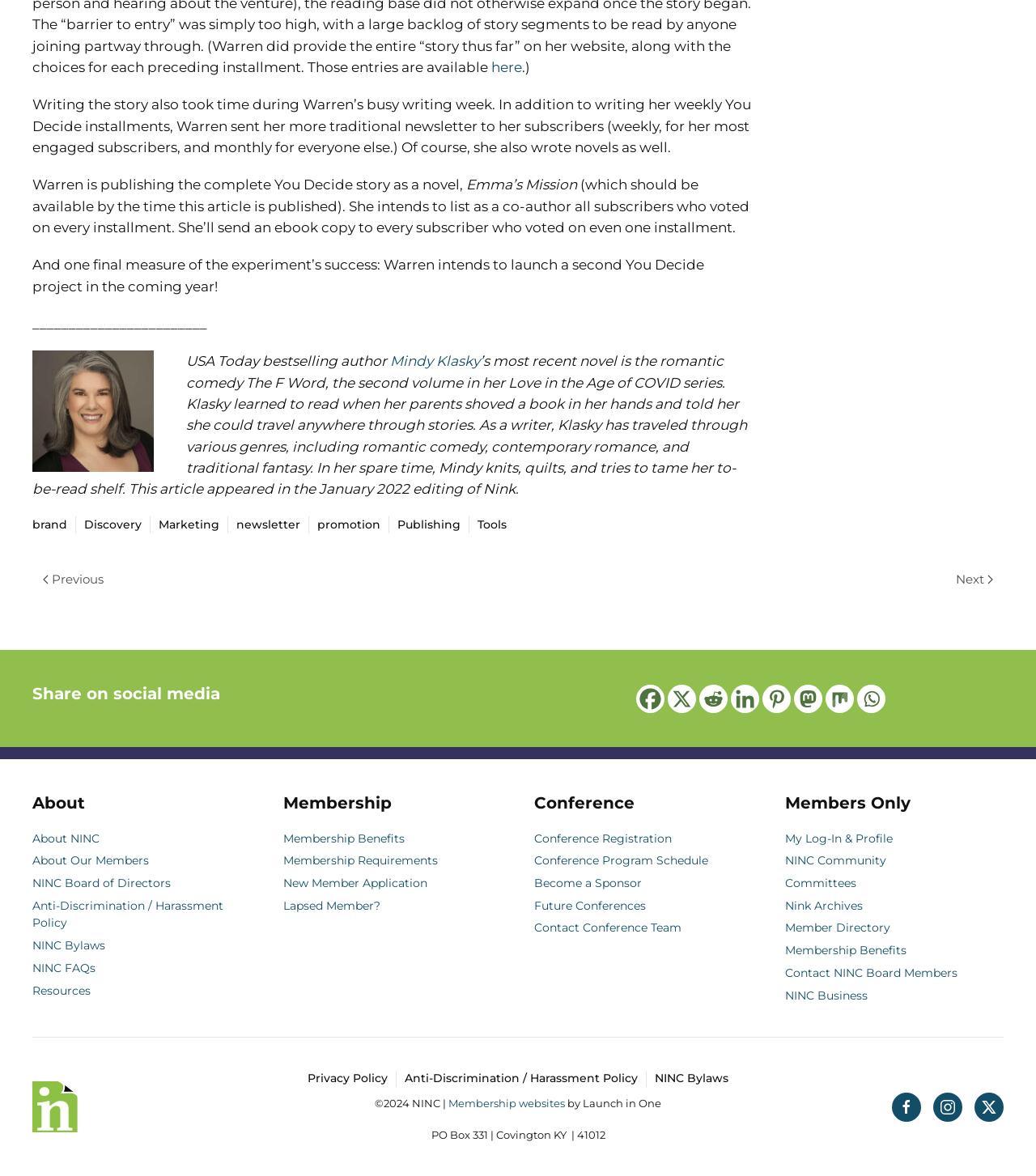Please locate the bounding box coordinates of the element that should be clicked to complete the given instruction: "switch to Chinese".

None